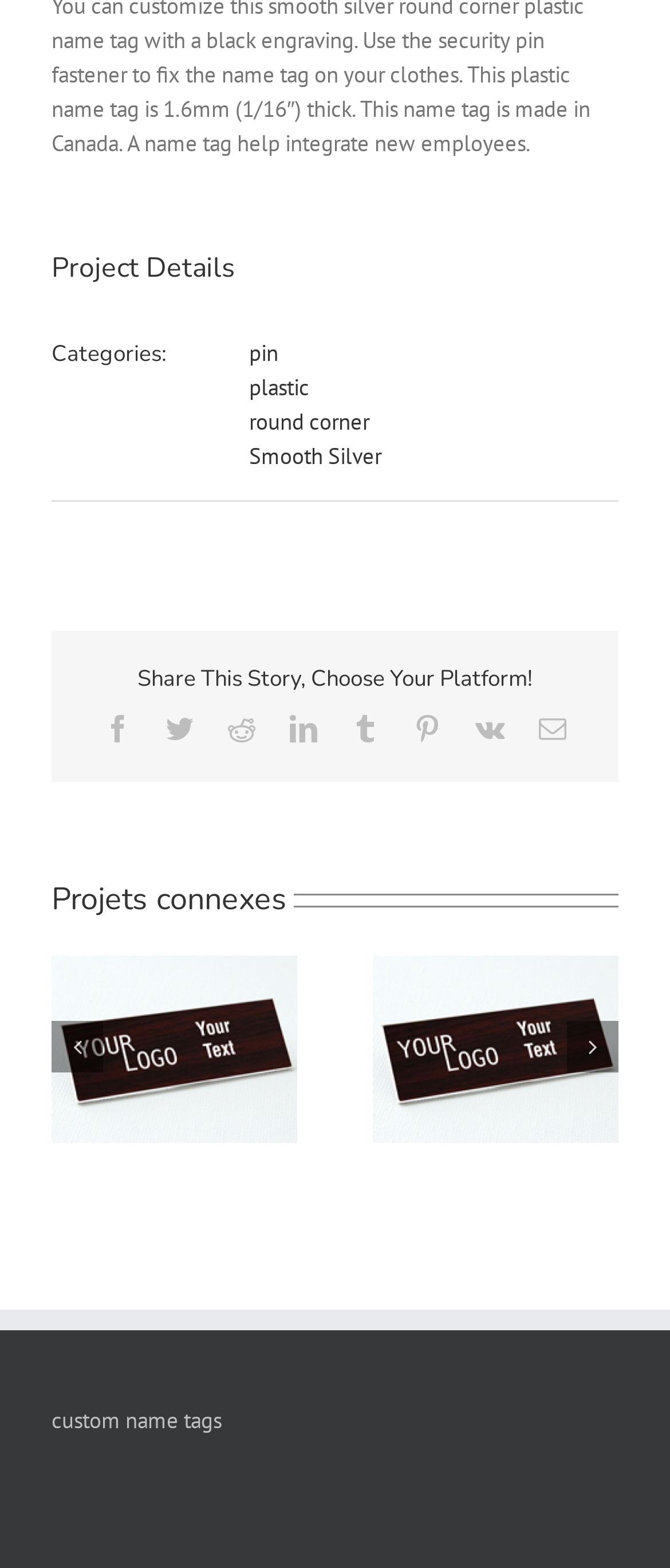Based on the image, provide a detailed response to the question:
How can I share this story?

The heading 'Share This Story, Choose Your Platform!' is located in the middle of the webpage, and it provides links to various social media platforms such as Facebook, Twitter, Reddit, and more, allowing users to share the story.